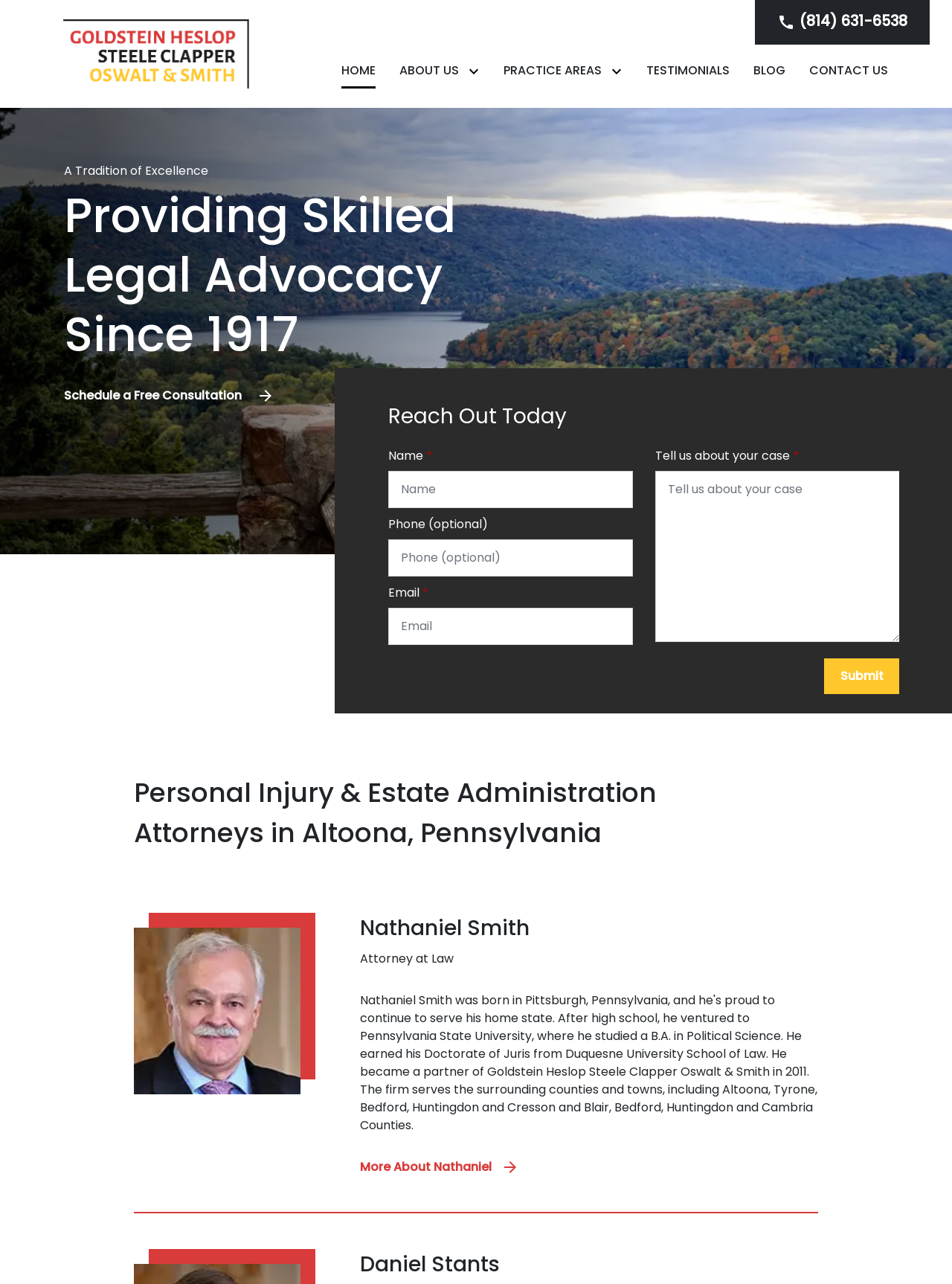Identify the bounding box coordinates for the region of the element that should be clicked to carry out the instruction: "Call the attorney". The bounding box coordinates should be four float numbers between 0 and 1, i.e., [left, top, right, bottom].

[0.816, 0.009, 0.953, 0.025]